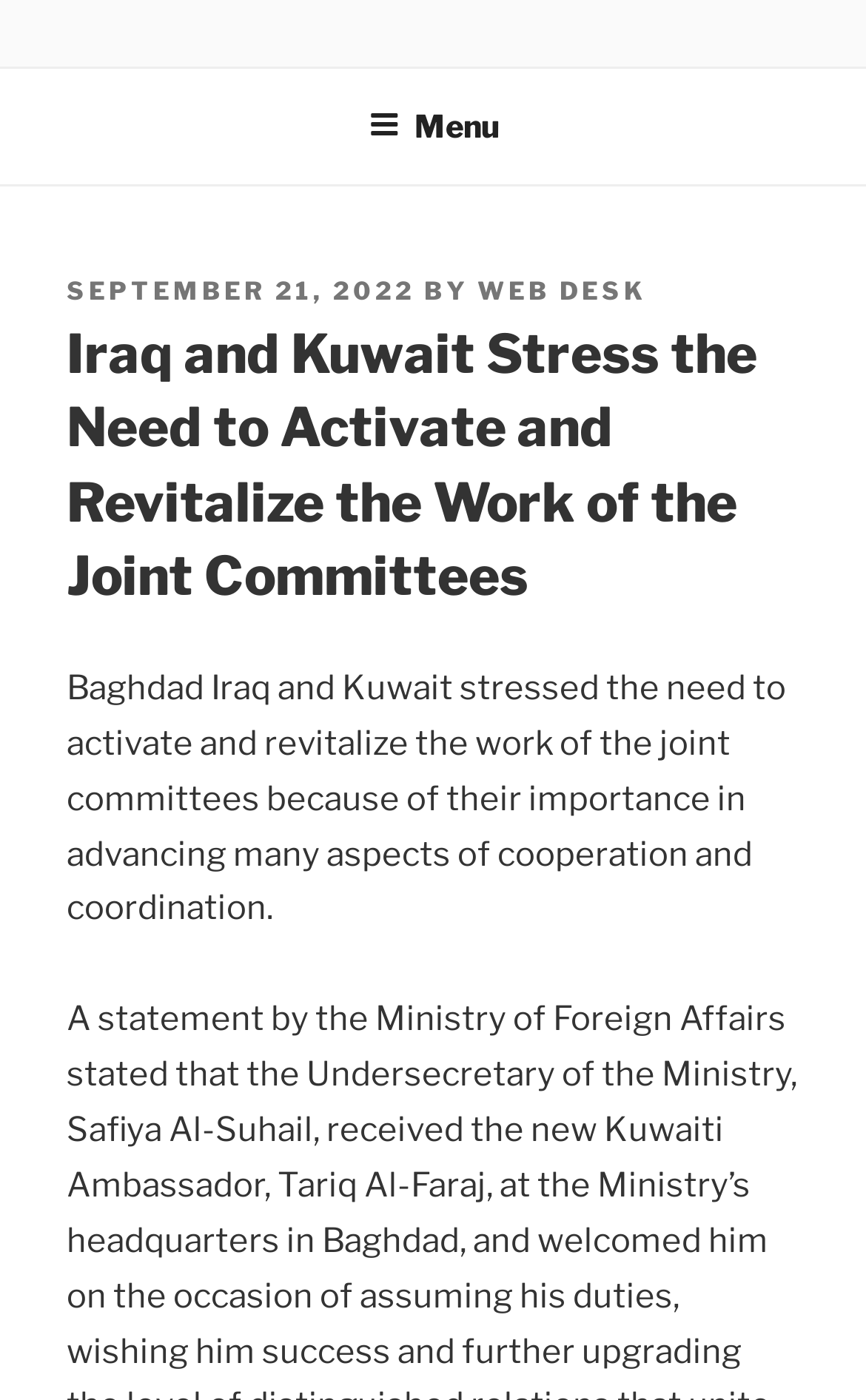Please respond in a single word or phrase: 
Who is the author of the article?

WEB DESK